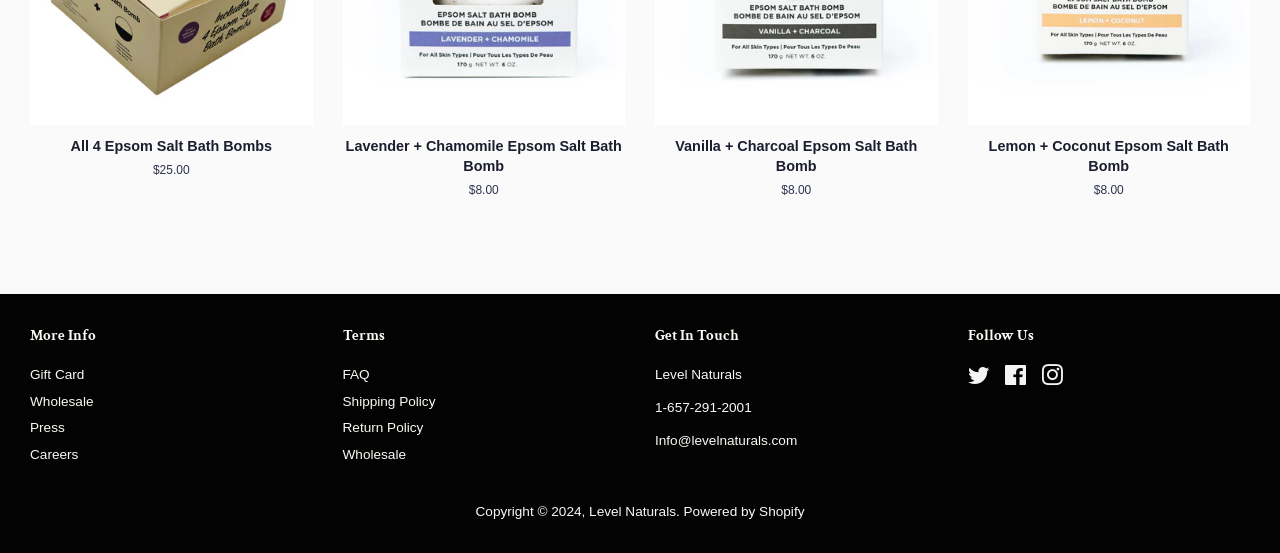Given the description "Powered by Shopify", determine the bounding box of the corresponding UI element.

[0.534, 0.911, 0.628, 0.94]